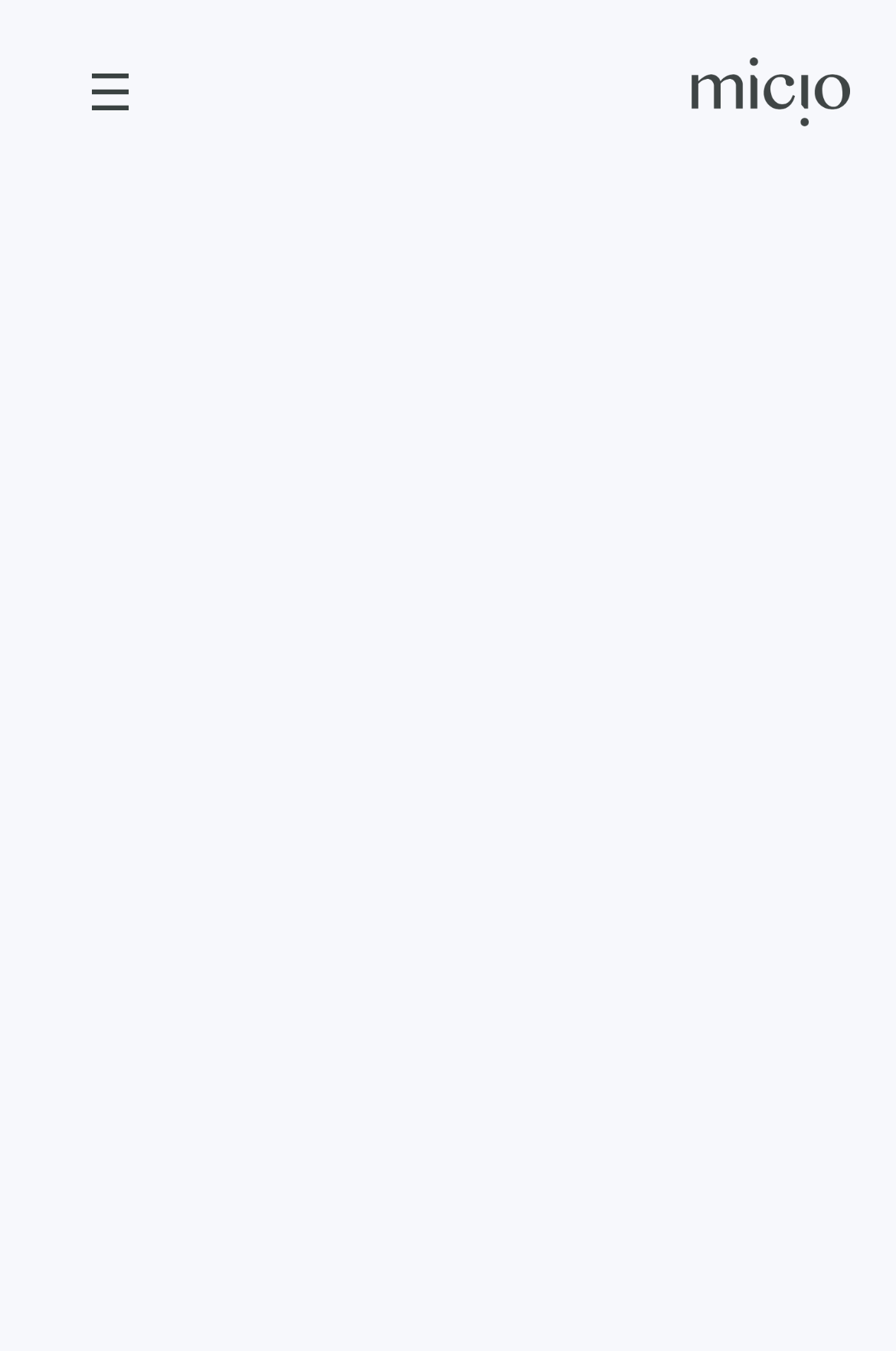Can you find the bounding box coordinates for the UI element given this description: "Micio"? Provide the coordinates as four float numbers between 0 and 1: [left, top, right, bottom].

[0.772, 0.043, 0.949, 0.094]